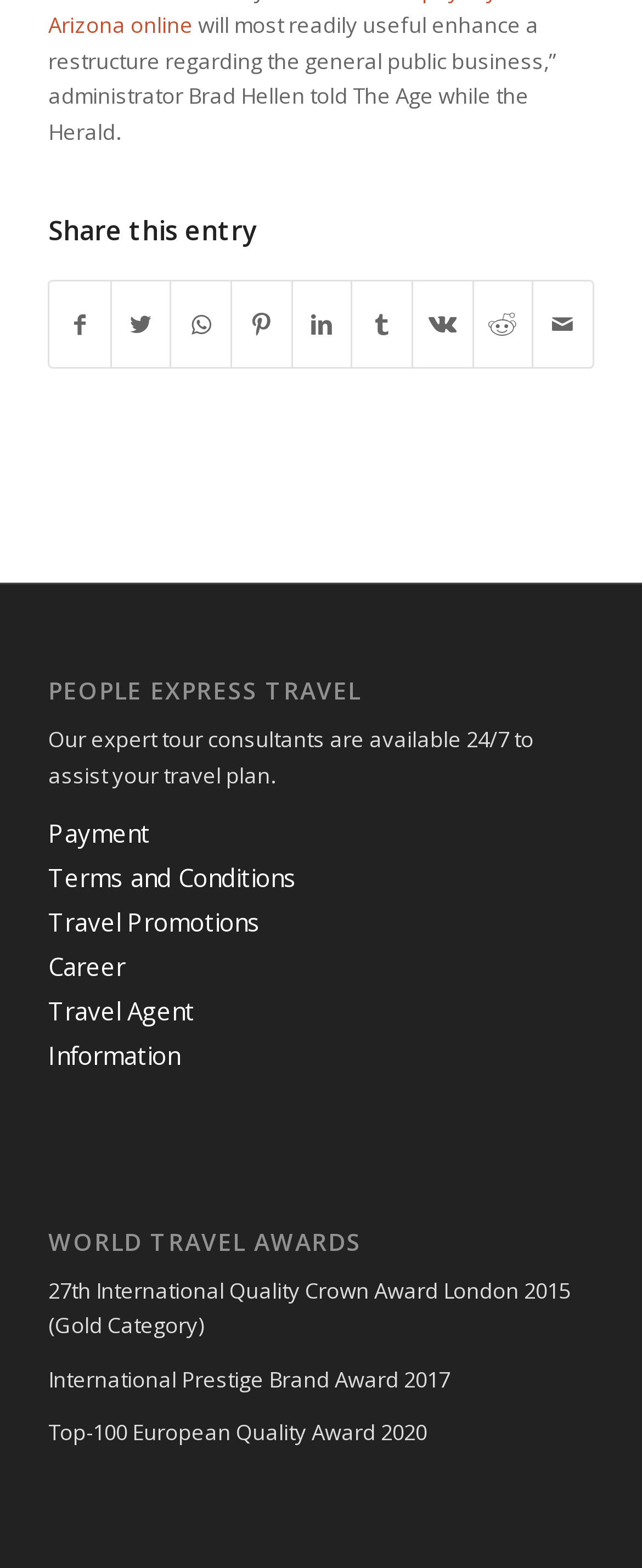Could you specify the bounding box coordinates for the clickable section to complete the following instruction: "Learn about Travel Promotions"?

[0.075, 0.577, 0.406, 0.598]